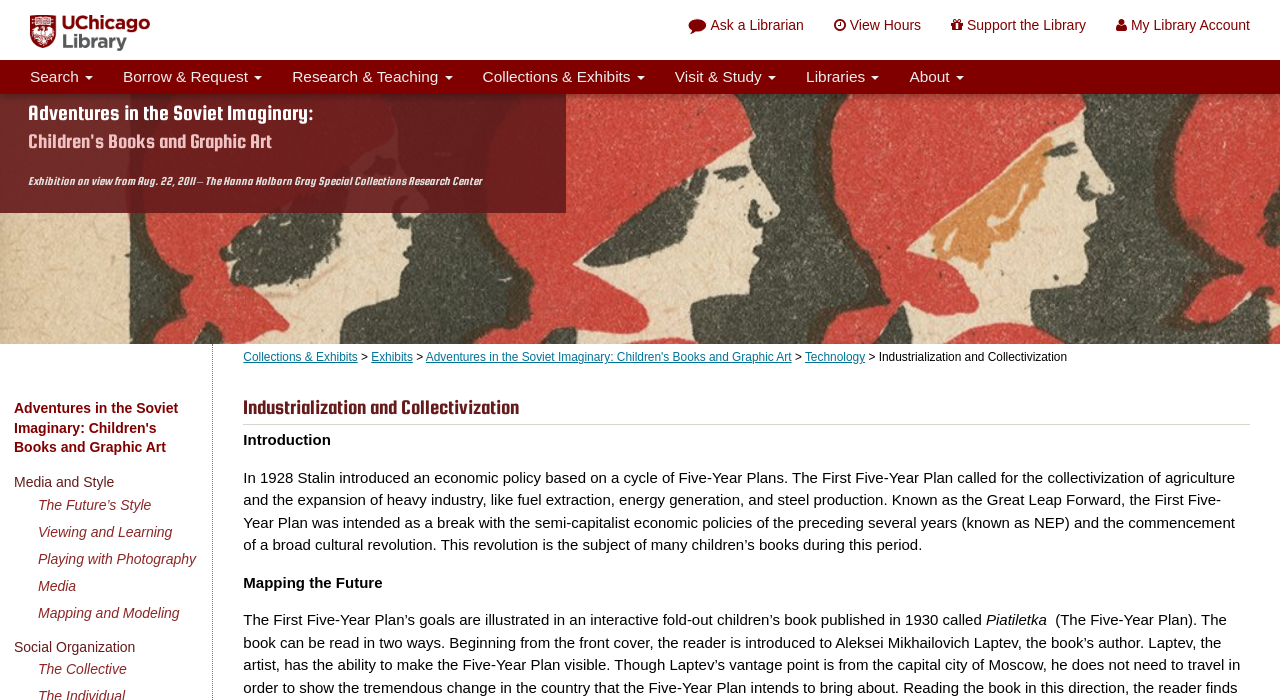Based on the image, provide a detailed response to the question:
What is the purpose of the First Five-Year Plan?

The purpose of the First Five-Year Plan can be found in the static text 'In 1928 Stalin introduced an economic policy based on a cycle of Five-Year Plans. The First Five-Year Plan called for the collectivization of agriculture and the expansion of heavy industry...' which is located in the middle of the webpage.